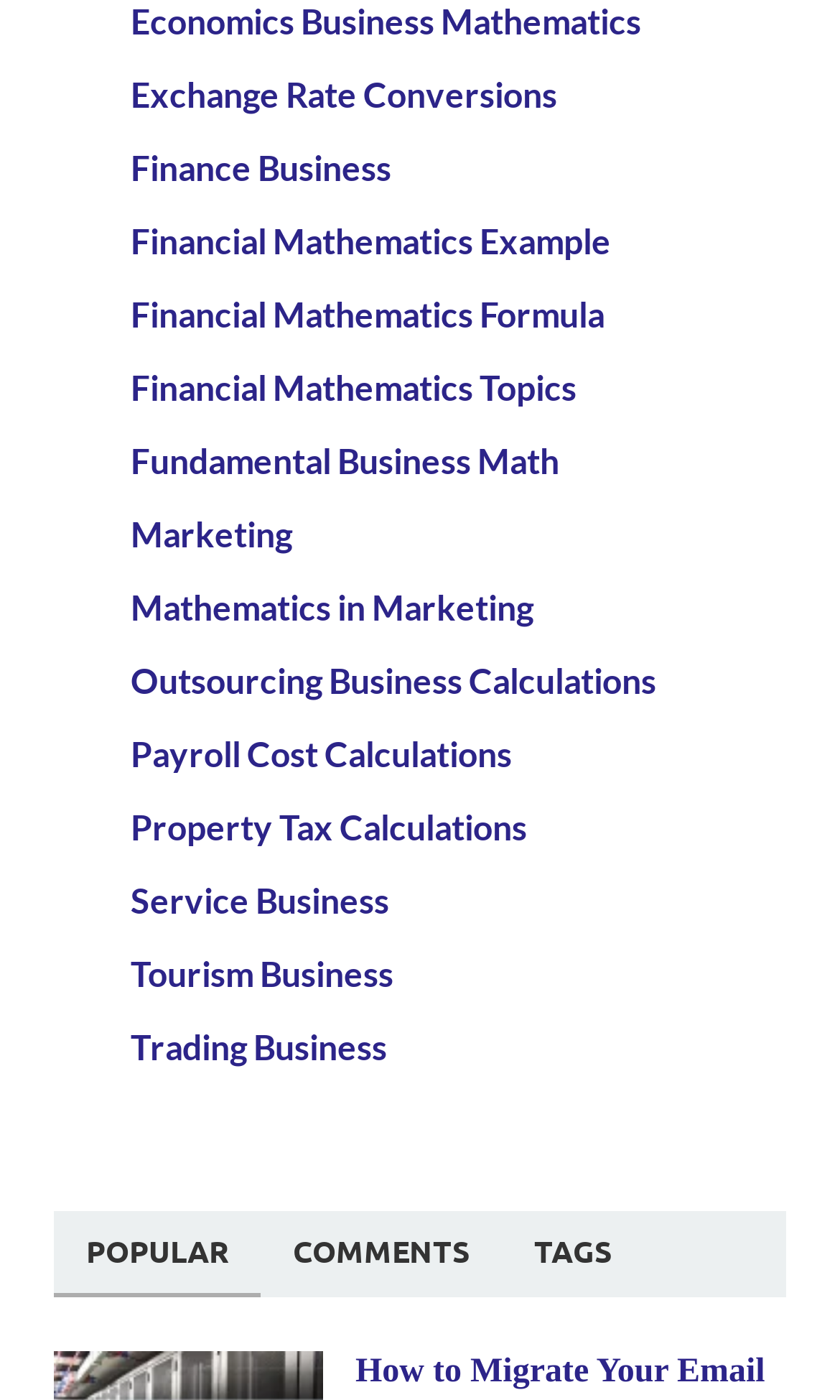What is the topic of the link 'Financial Mathematics Example'?
Your answer should be a single word or phrase derived from the screenshot.

Financial Mathematics